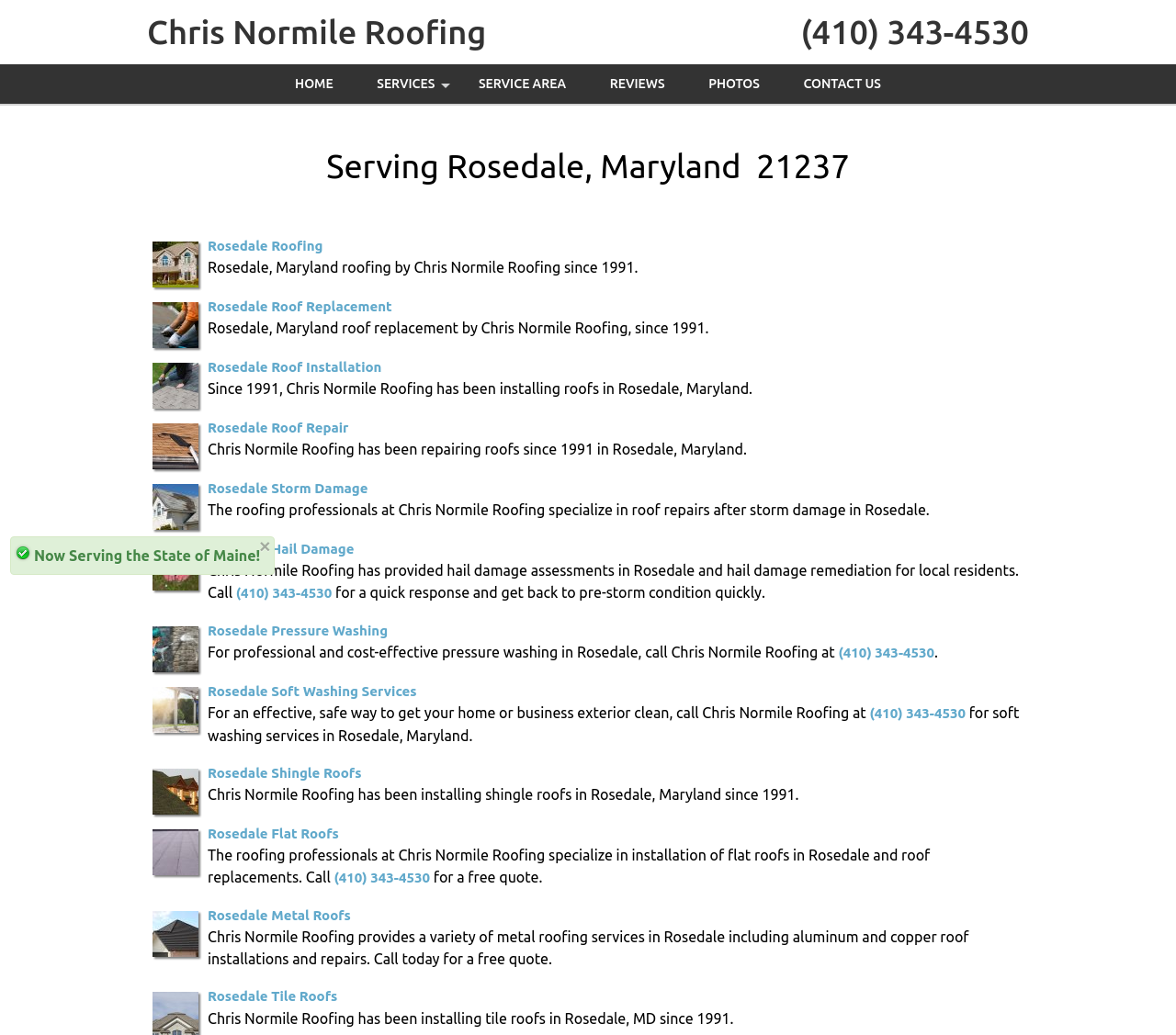Locate the bounding box coordinates of the clickable region to complete the following instruction: "Call the phone number (410) 343-4530."

[0.681, 0.009, 0.875, 0.054]